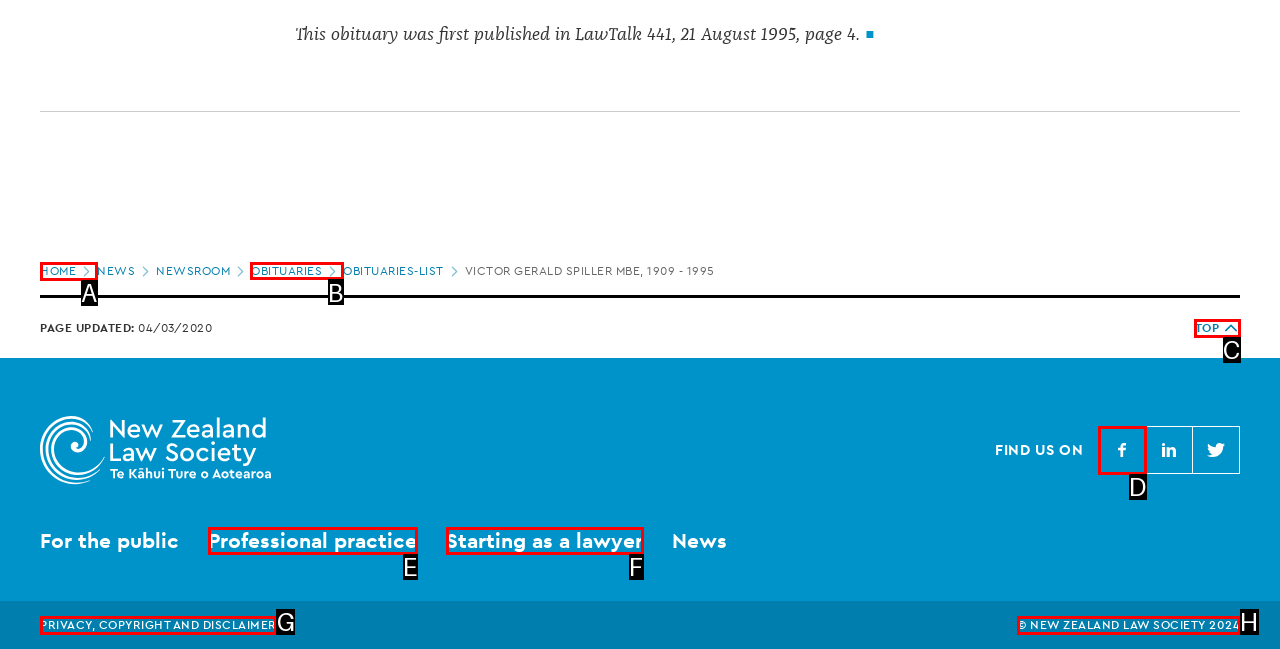Tell me which one HTML element you should click to complete the following task: go to obituaries
Answer with the option's letter from the given choices directly.

B